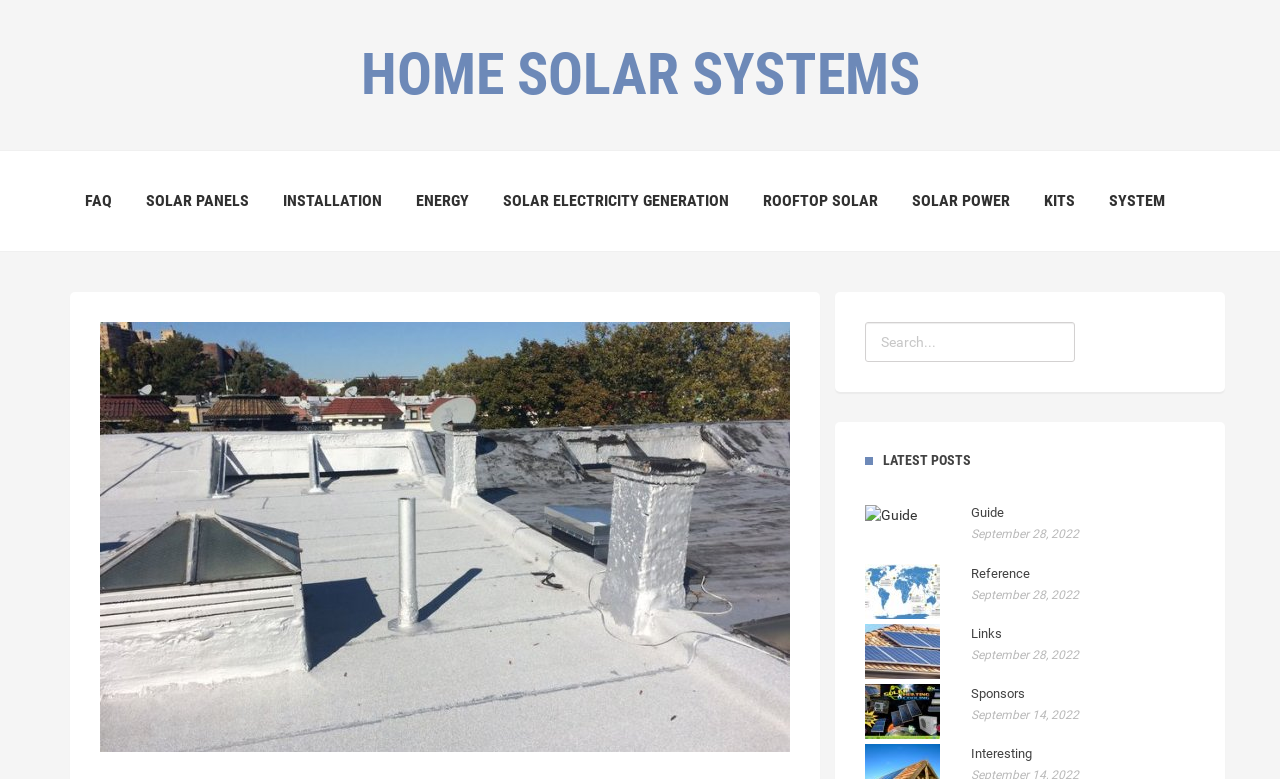Indicate the bounding box coordinates of the element that needs to be clicked to satisfy the following instruction: "Read the latest post Guide". The coordinates should be four float numbers between 0 and 1, i.e., [left, top, right, bottom].

[0.676, 0.674, 0.843, 0.695]